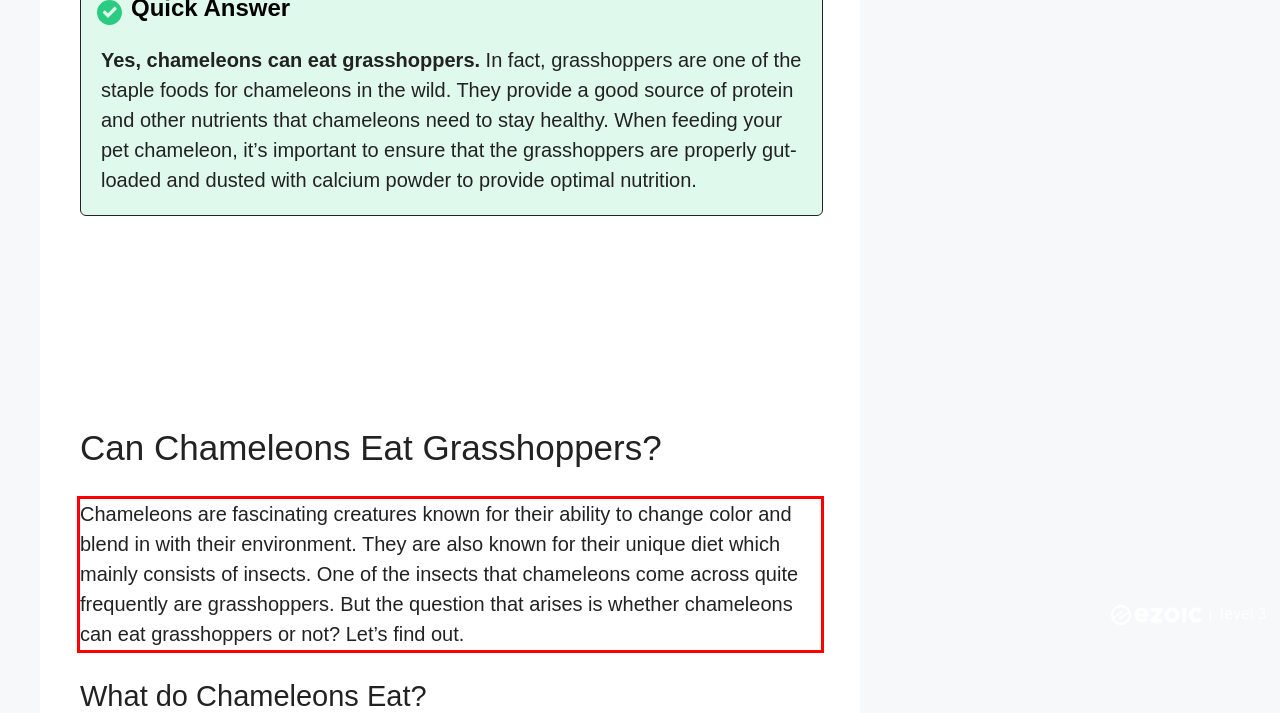Examine the webpage screenshot, find the red bounding box, and extract the text content within this marked area.

Chameleons are fascinating creatures known for their ability to change color and blend in with their environment. They are also known for their unique diet which mainly consists of insects. One of the insects that chameleons come across quite frequently are grasshoppers. But the question that arises is whether chameleons can eat grasshoppers or not? Let’s find out.